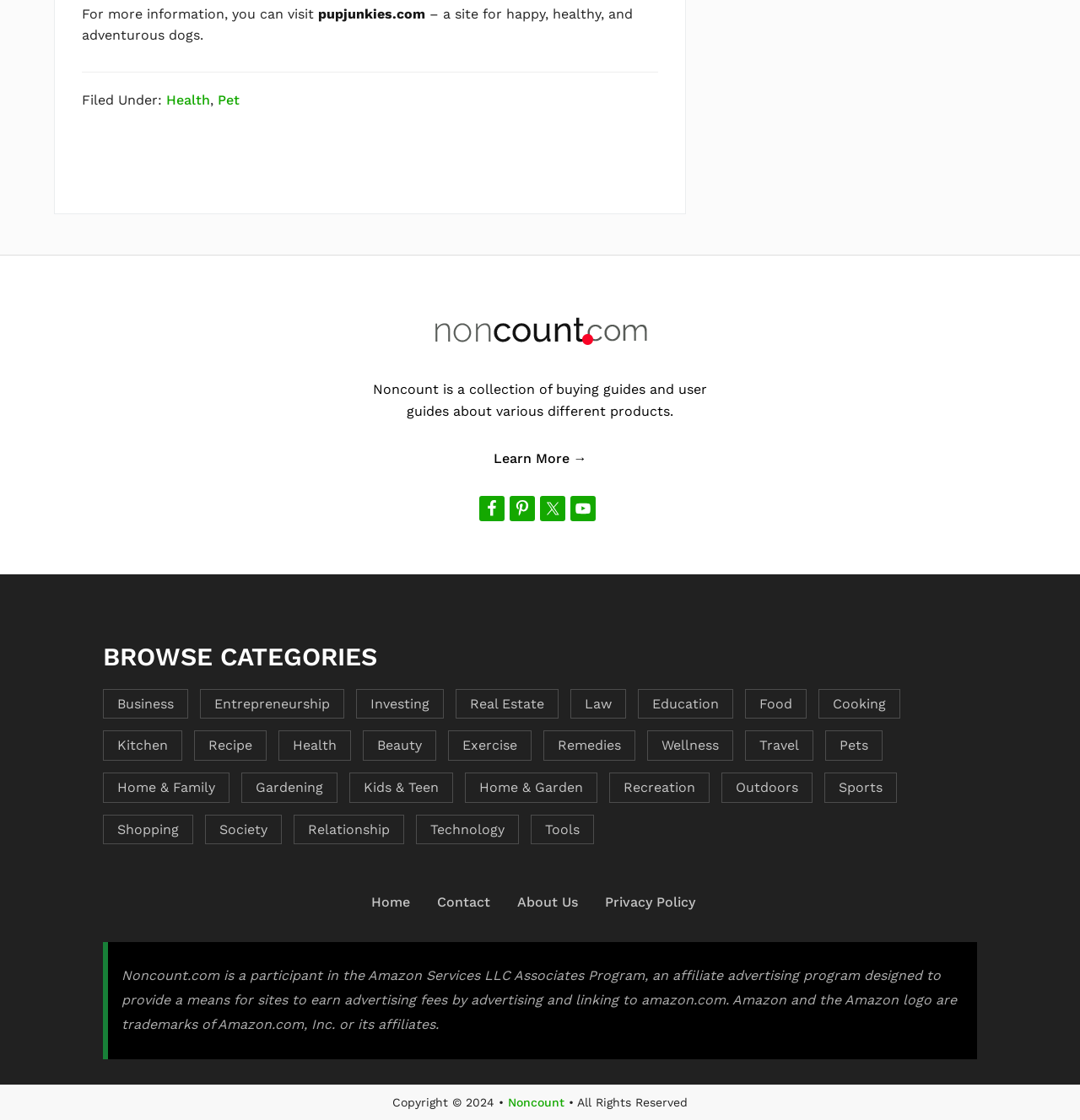Please give a concise answer to this question using a single word or phrase: 
What categories can users browse on Noncount?

Multiple categories